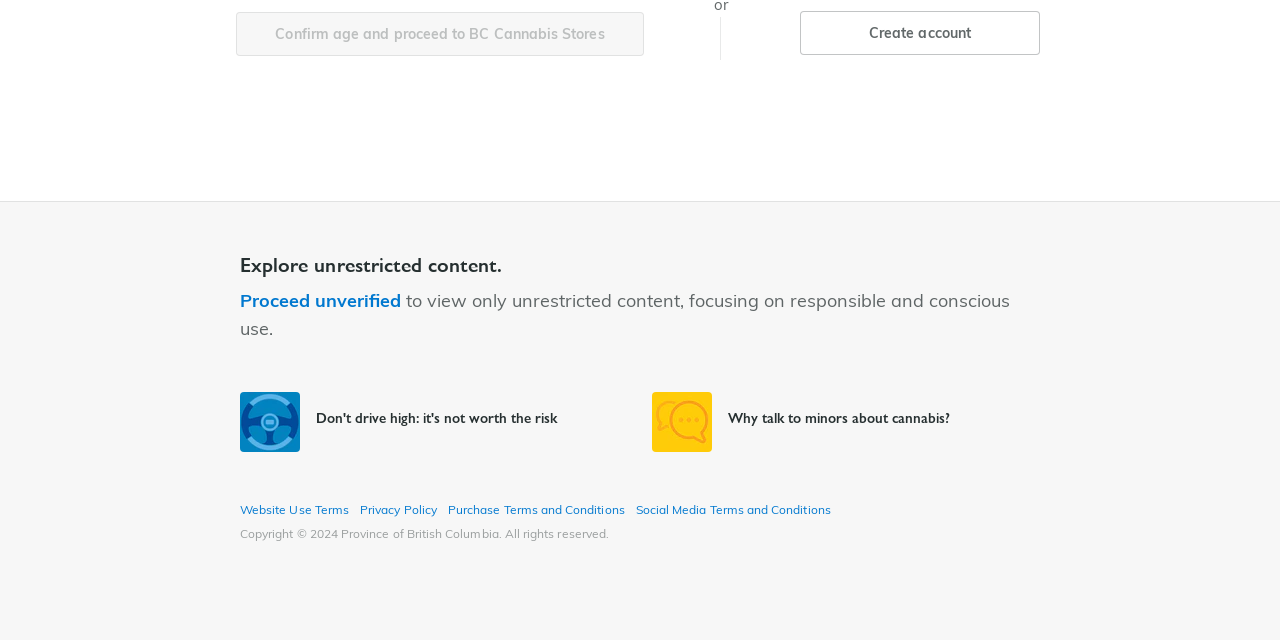Determine the bounding box for the described HTML element: "Social Media Terms and Conditions". Ensure the coordinates are four float numbers between 0 and 1 in the format [left, top, right, bottom].

[0.497, 0.785, 0.649, 0.808]